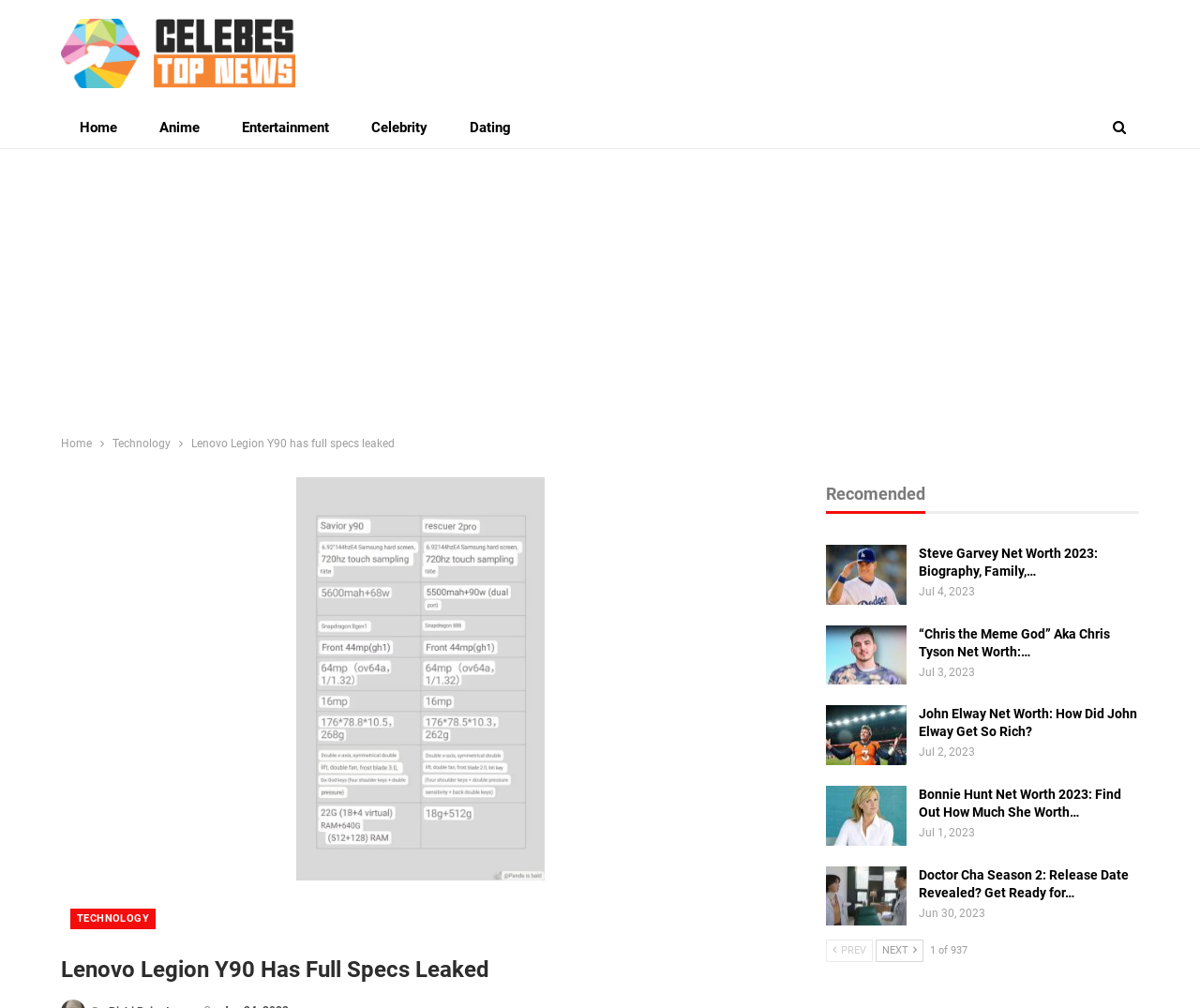Based on the image, please respond to the question with as much detail as possible:
What is the category of the news article?

The category of the news article is 'Technology' as indicated by the breadcrumbs navigation.